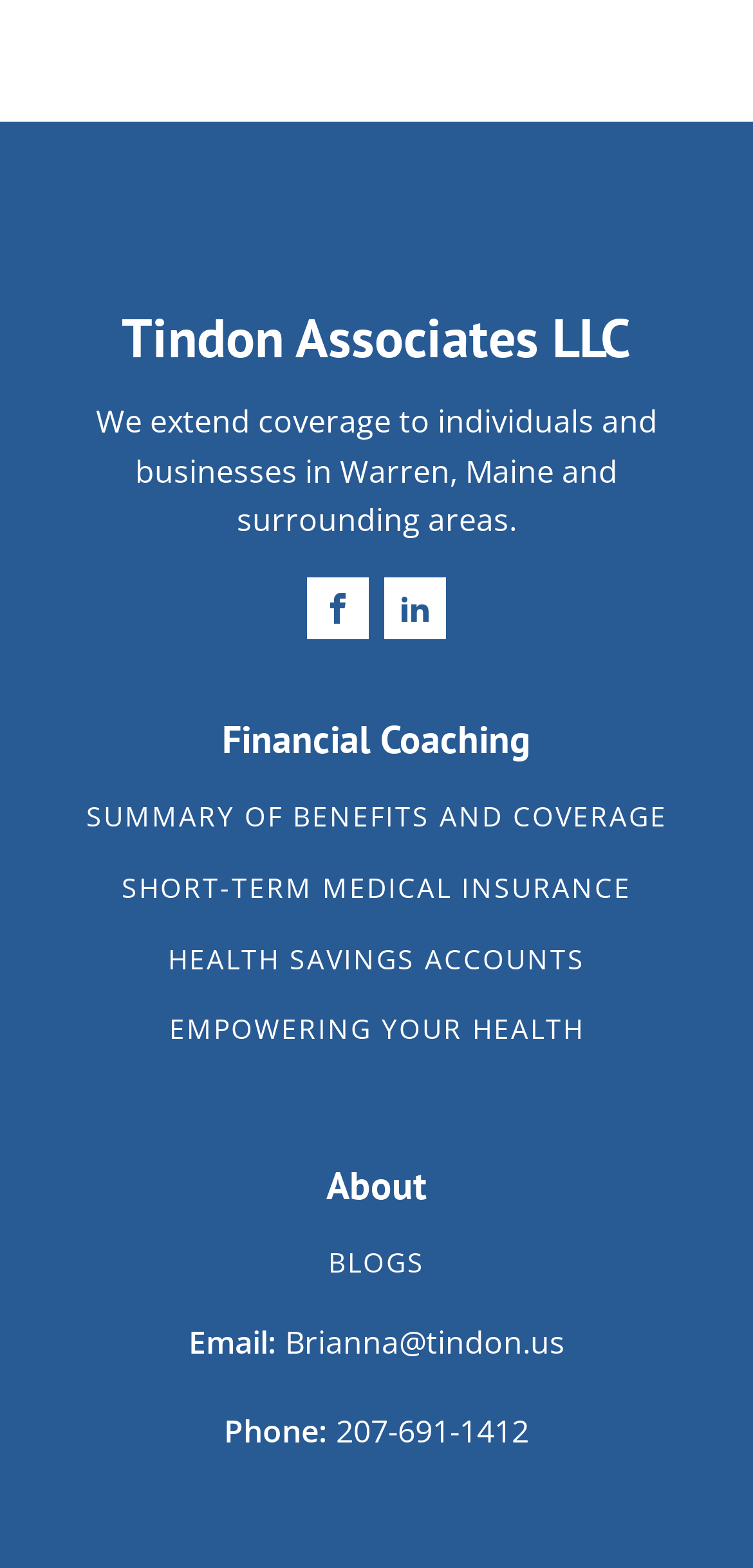Specify the bounding box coordinates of the region I need to click to perform the following instruction: "Learn about Financial Coaching". The coordinates must be four float numbers in the range of 0 to 1, i.e., [left, top, right, bottom].

[0.295, 0.457, 0.705, 0.486]